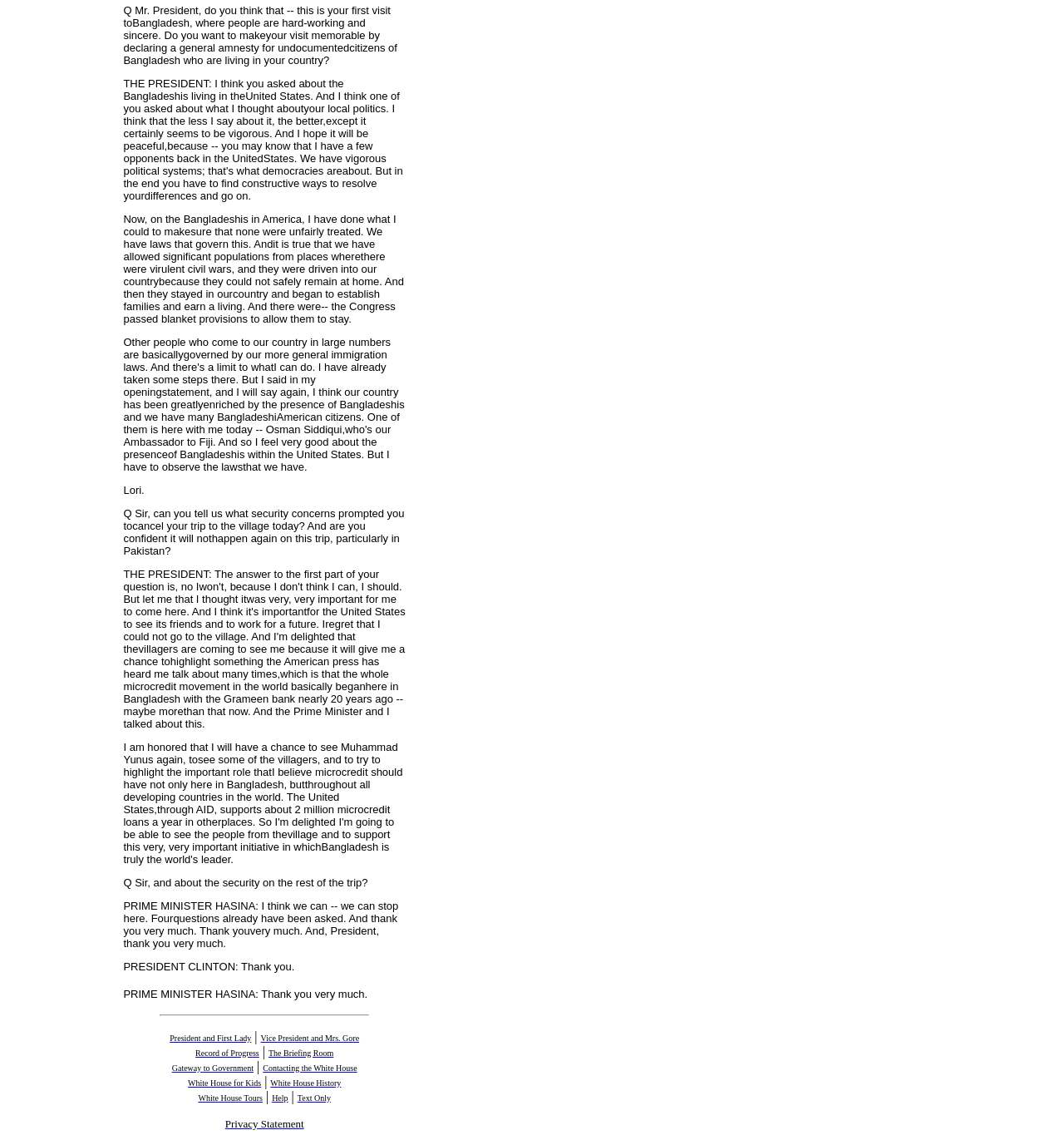Please find the bounding box coordinates of the element that must be clicked to perform the given instruction: "Visit 'The Briefing Room'". The coordinates should be four float numbers from 0 to 1, i.e., [left, top, right, bottom].

[0.252, 0.916, 0.314, 0.928]